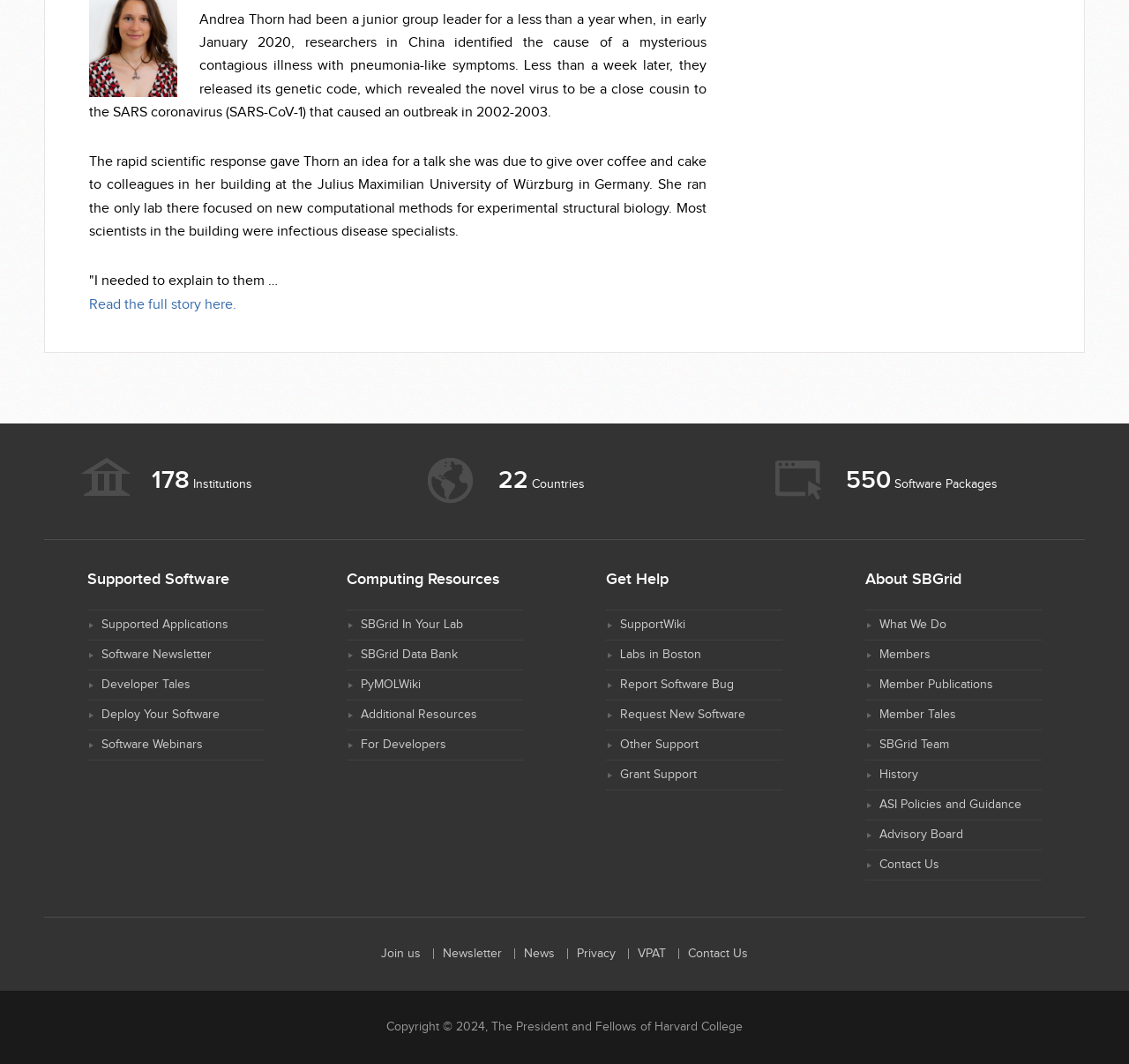Please give a one-word or short phrase response to the following question: 
What is the purpose of SBGrid?

Supporting software